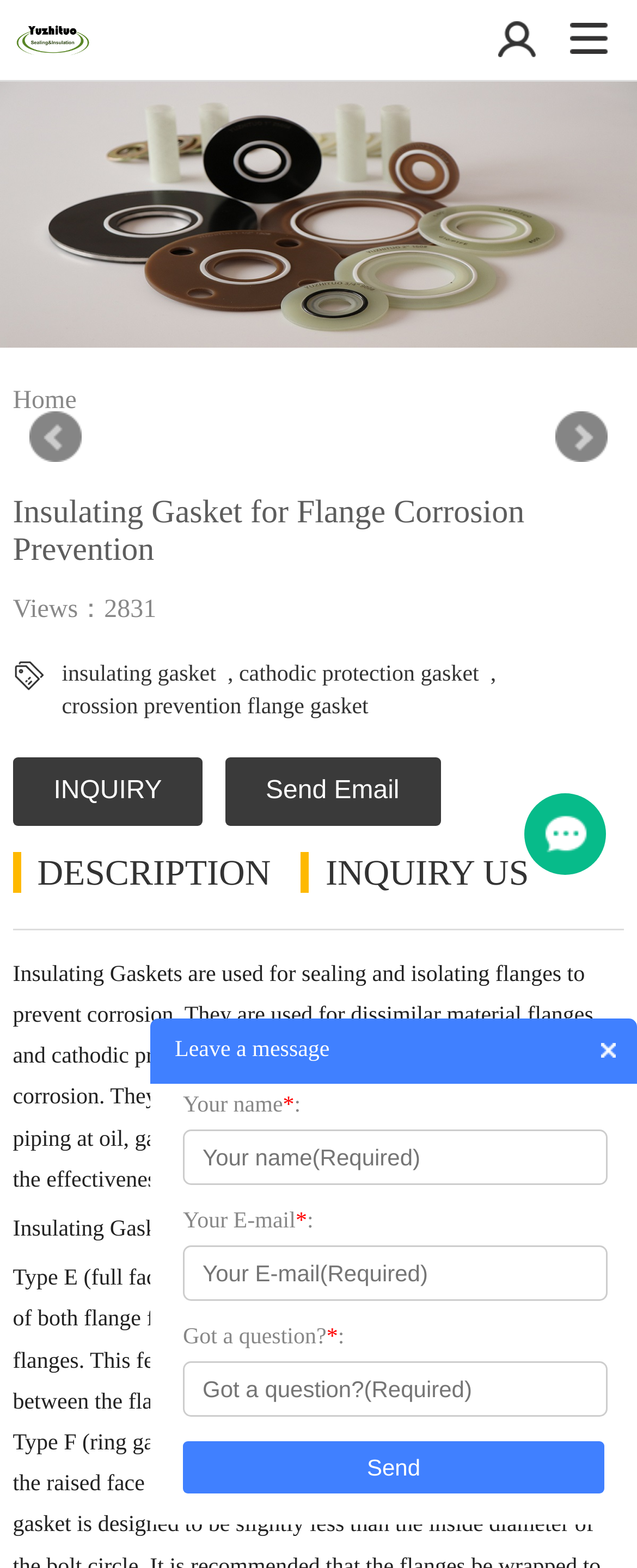Present a detailed account of what is displayed on the webpage.

The webpage is about Insulating Gaskets for flange corrosion prevention. At the top, there is a heading with the company name "Hangzhou Yuzhituo Sealing & Insulation Co., Ltd." accompanied by a link and an image. Below this, there are several links to navigate the website, including "Home" and "Products".

The main content of the webpage is divided into sections. The first section has a heading "Insulating Gasket for Flange Corrosion Prevention" and displays the number of views, which is 2831. Below this, there are links to related topics, such as "insulating gasket", "cathodic protection gasket", and "crossion prevention flange gasket".

The next section has a heading "DESCRIPTION" and provides a detailed description of Insulating Gaskets, including their uses and benefits. There are three paragraphs of text explaining how Insulating Gaskets work and their applications.

Following this, there is a section with a heading "INQUIRY US" that provides a form to send an inquiry. The form has fields for the user's name, email, and a question, as well as a "Send" button.

On the right side of the webpage, there are links to navigate to the previous or next page. There is also a link to leave a message and a button to send an email.